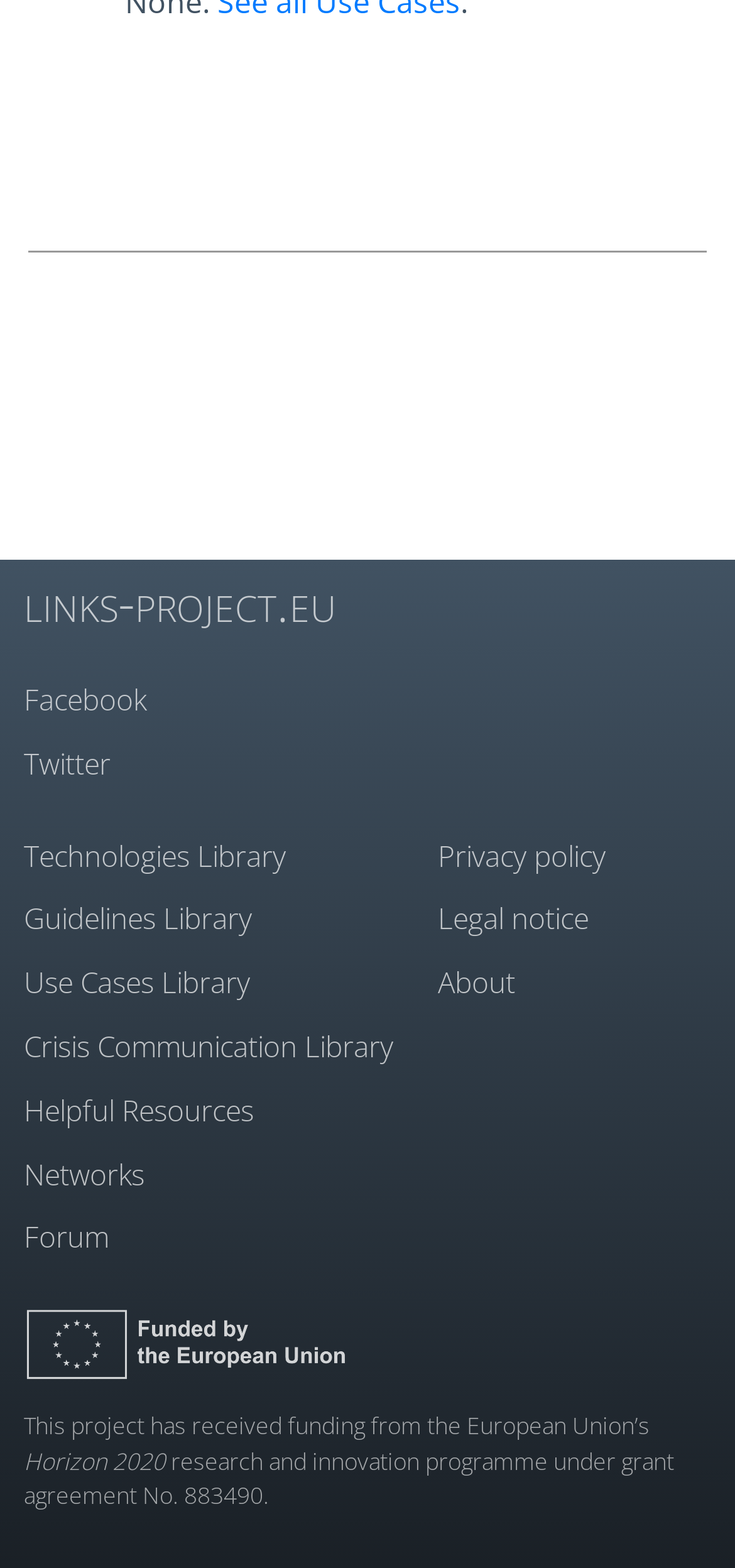Can you show the bounding box coordinates of the region to click on to complete the task described in the instruction: "view About page"?

[0.595, 0.613, 0.967, 0.641]